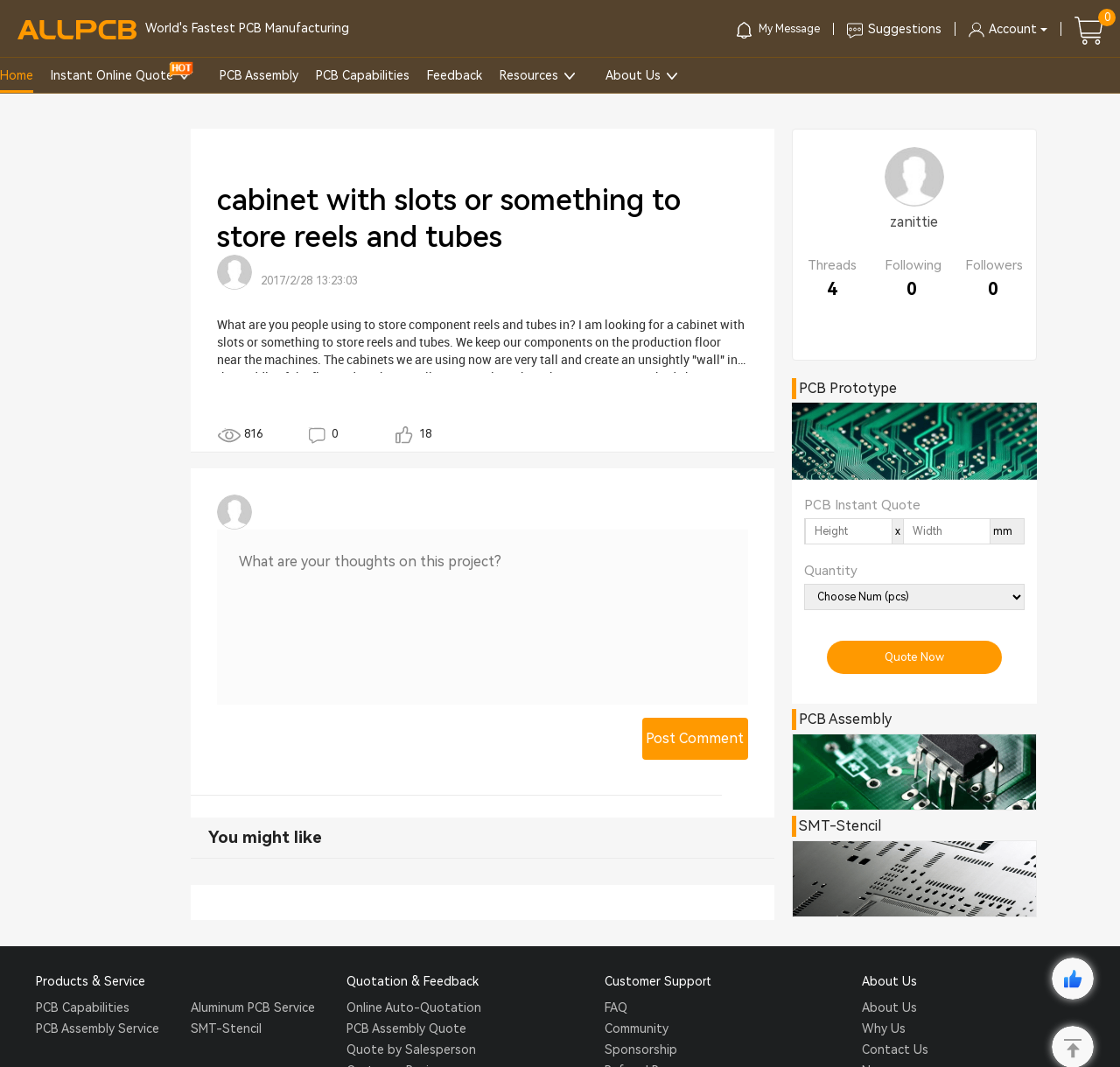Pinpoint the bounding box coordinates of the element that must be clicked to accomplish the following instruction: "Get an instant online quote". The coordinates should be in the format of four float numbers between 0 and 1, i.e., [left, top, right, bottom].

[0.045, 0.054, 0.155, 0.087]